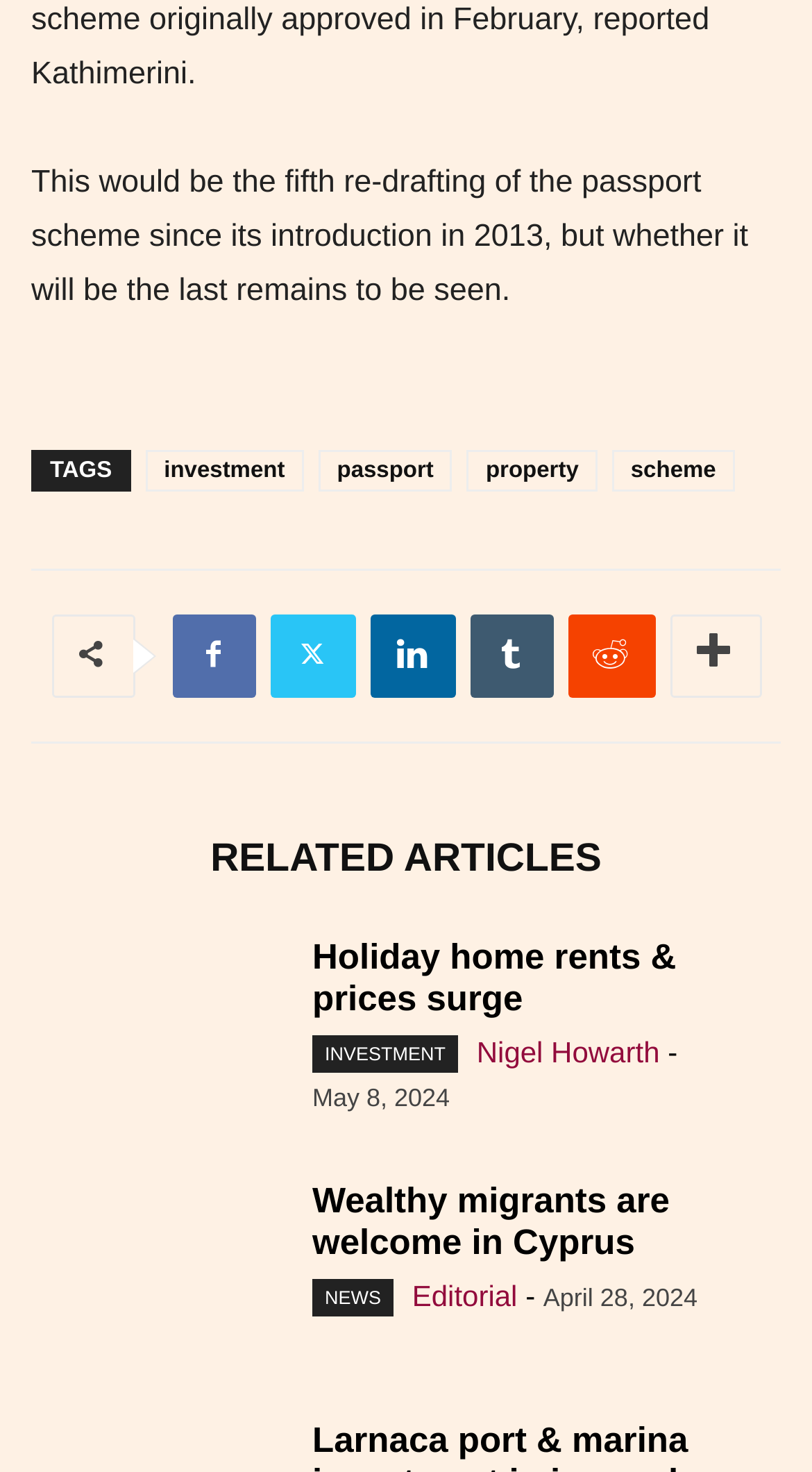Specify the bounding box coordinates for the region that must be clicked to perform the given instruction: "Check the date 'May 8, 2024'".

[0.385, 0.735, 0.554, 0.755]